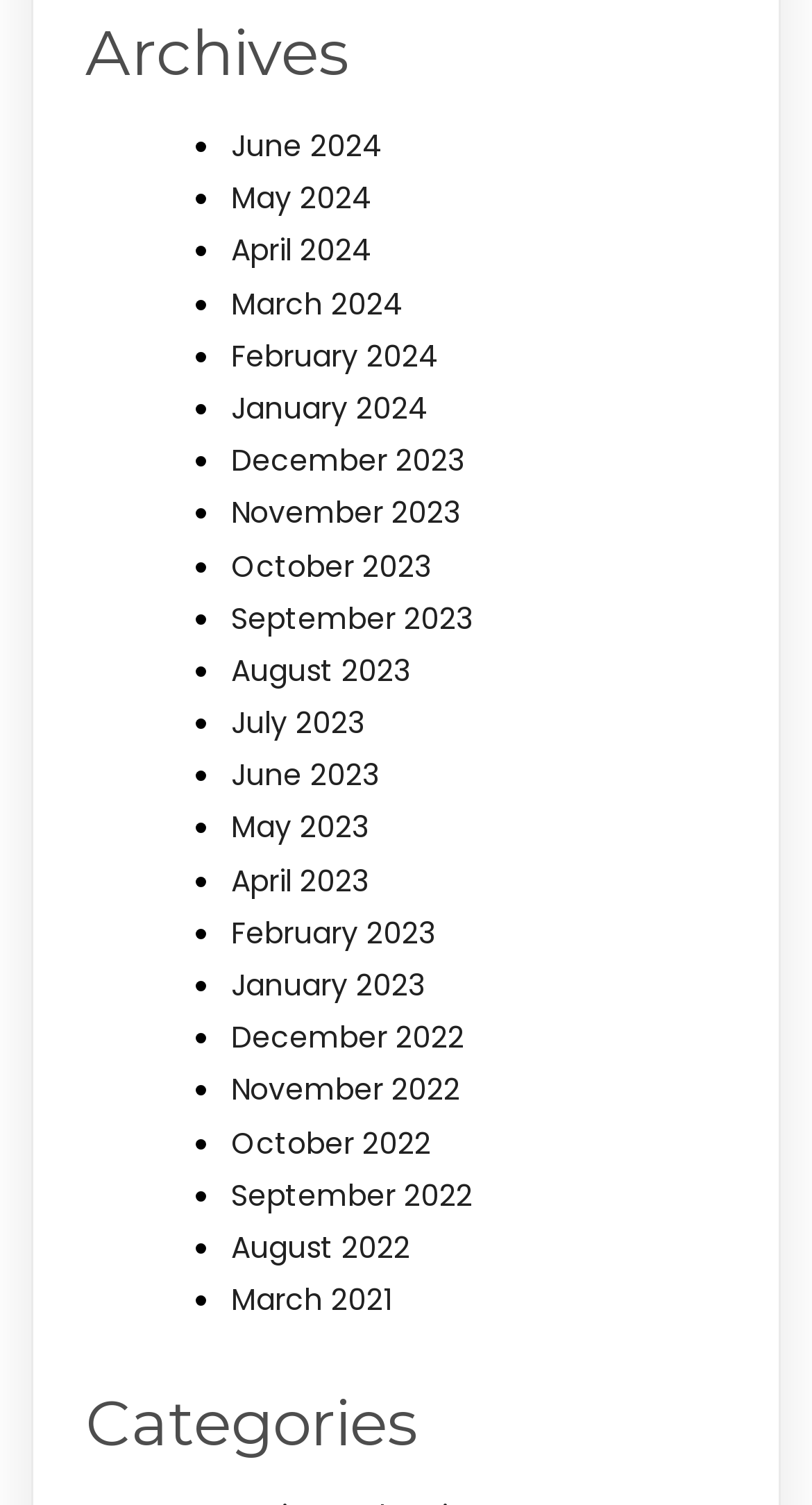Show the bounding box coordinates for the element that needs to be clicked to execute the following instruction: "View Categories". Provide the coordinates in the form of four float numbers between 0 and 1, i.e., [left, top, right, bottom].

[0.105, 0.913, 0.895, 0.979]